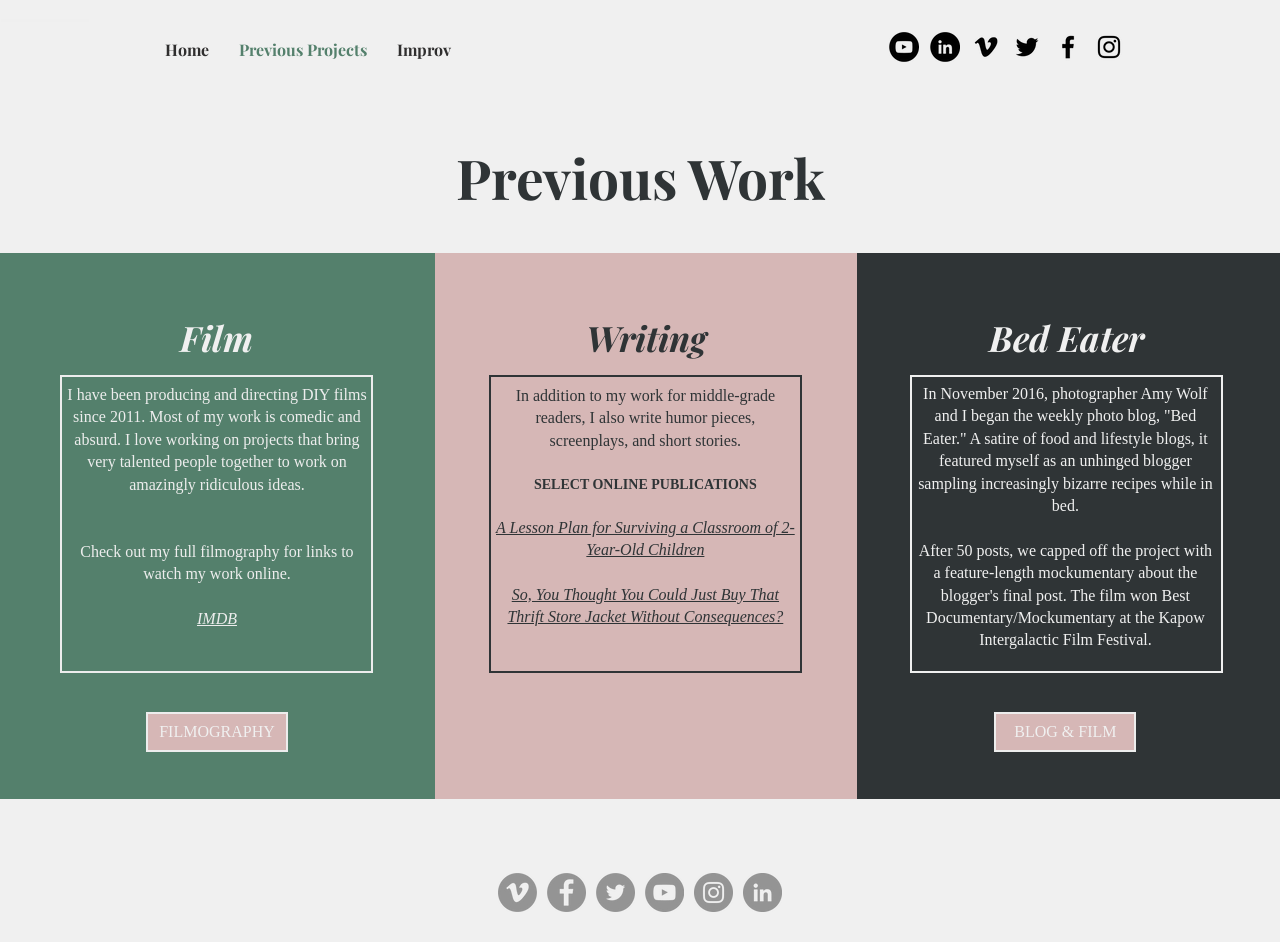How many social media links are present in the top social bar?
Look at the image and answer the question using a single word or phrase.

3